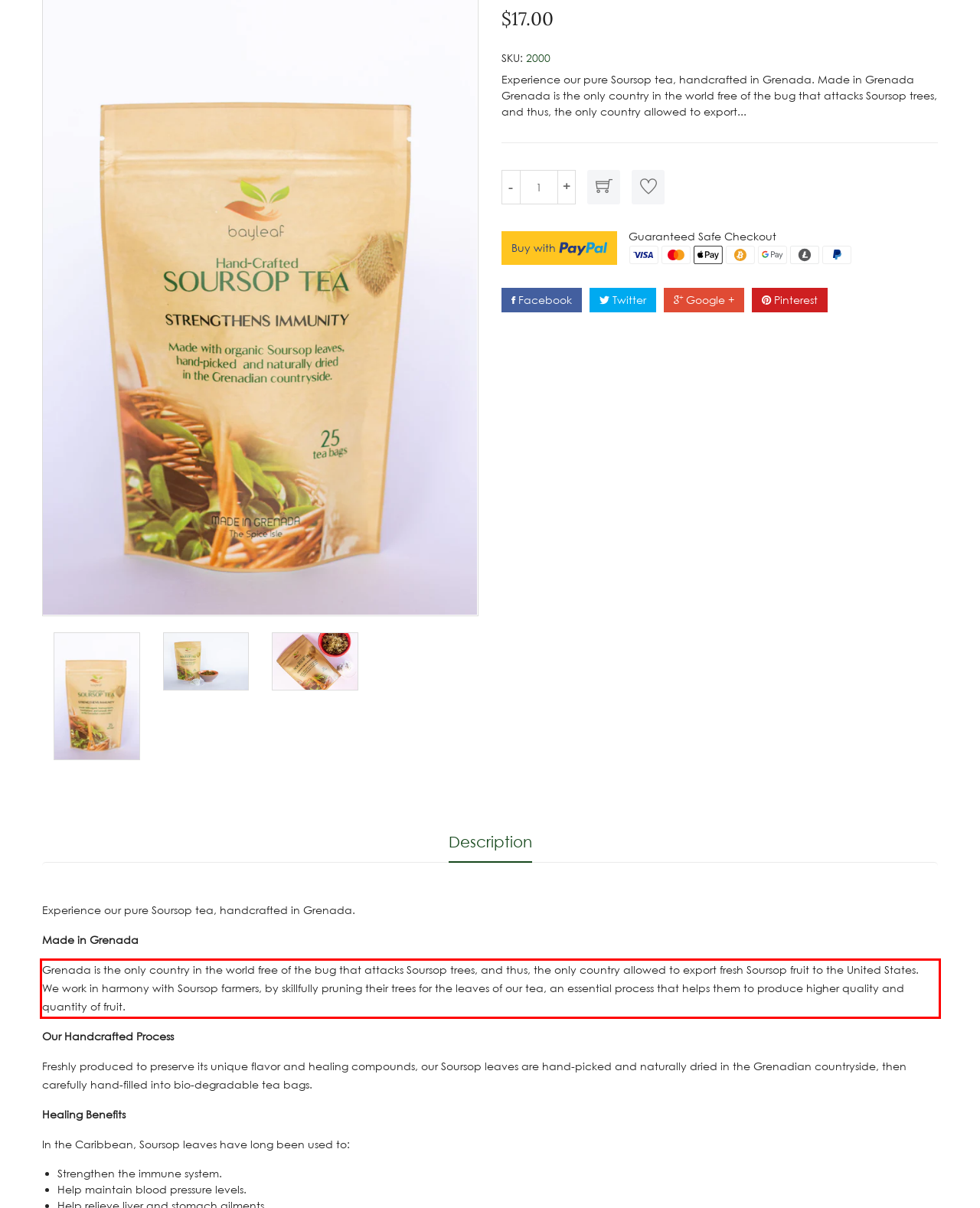Within the provided webpage screenshot, find the red rectangle bounding box and perform OCR to obtain the text content.

Grenada is the only country in the world free of the bug that attacks Soursop trees, and thus, the only country allowed to export fresh Soursop fruit to the United States. We work in harmony with Soursop farmers, by skillfully pruning their trees for the leaves of our tea, an essential process that helps them to produce higher quality and quantity of fruit.